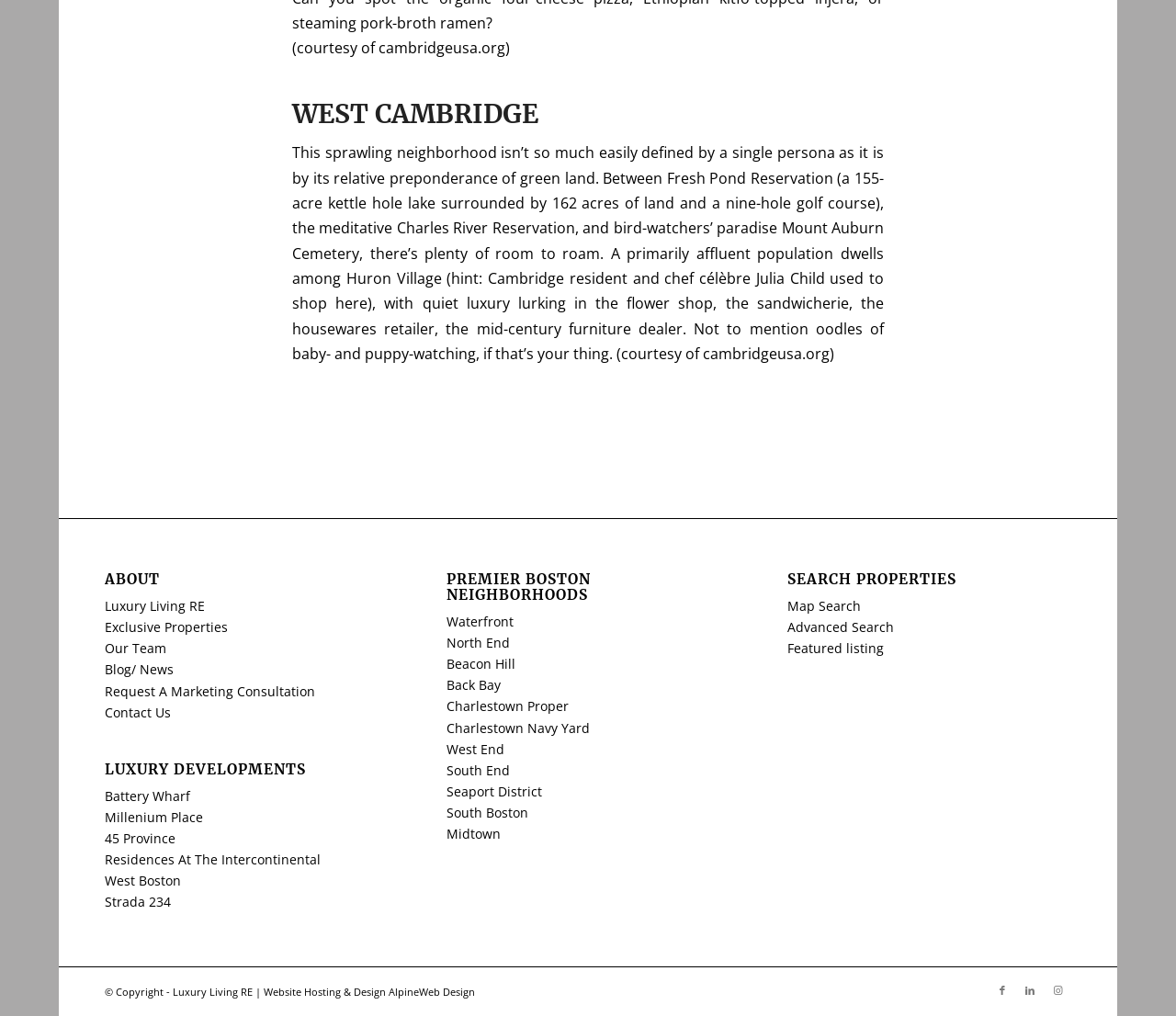What is the name of the company providing website hosting and design?
Based on the image, provide a one-word or brief-phrase response.

AlpineWeb Design